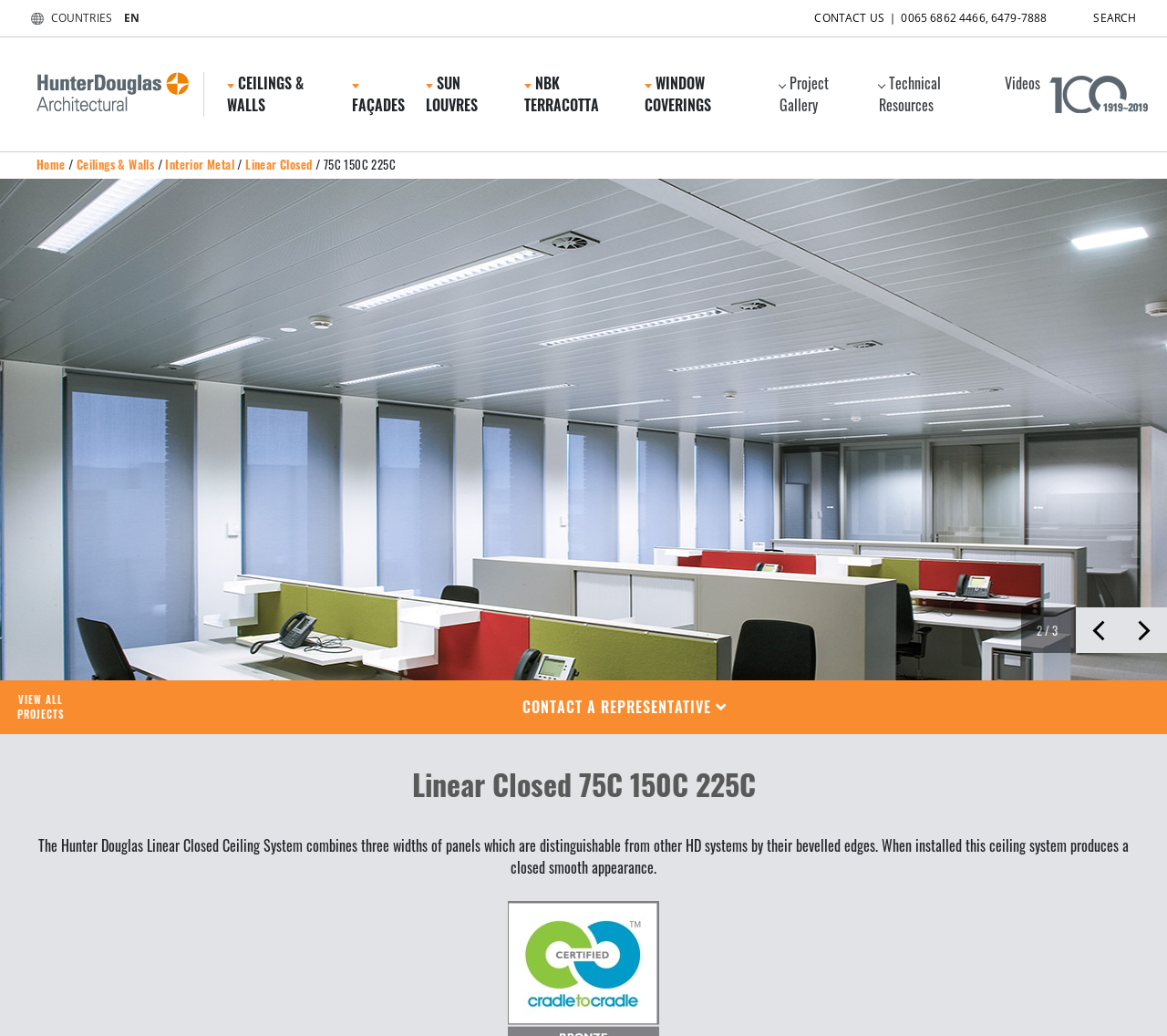What is the appearance of the ceiling system when installed?
Please respond to the question with as much detail as possible.

I found the answer by reading the static text element which says 'When installed this ceiling system produces a closed smooth appearance...'